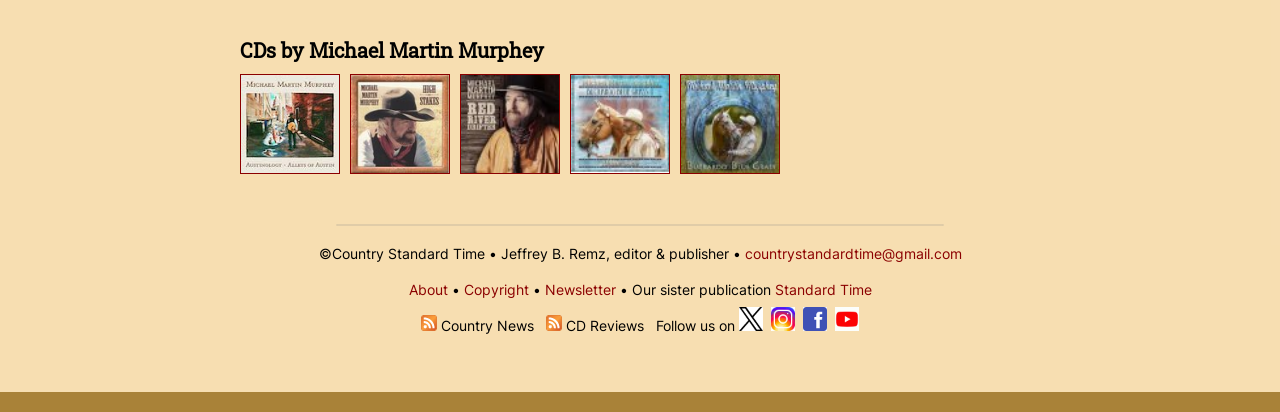Bounding box coordinates are to be given in the format (top-left x, top-left y, bottom-right x, bottom-right y). All values must be floating point numbers between 0 and 1. Provide the bounding box coordinate for the UI element described as: Standard Time

[0.605, 0.683, 0.681, 0.724]